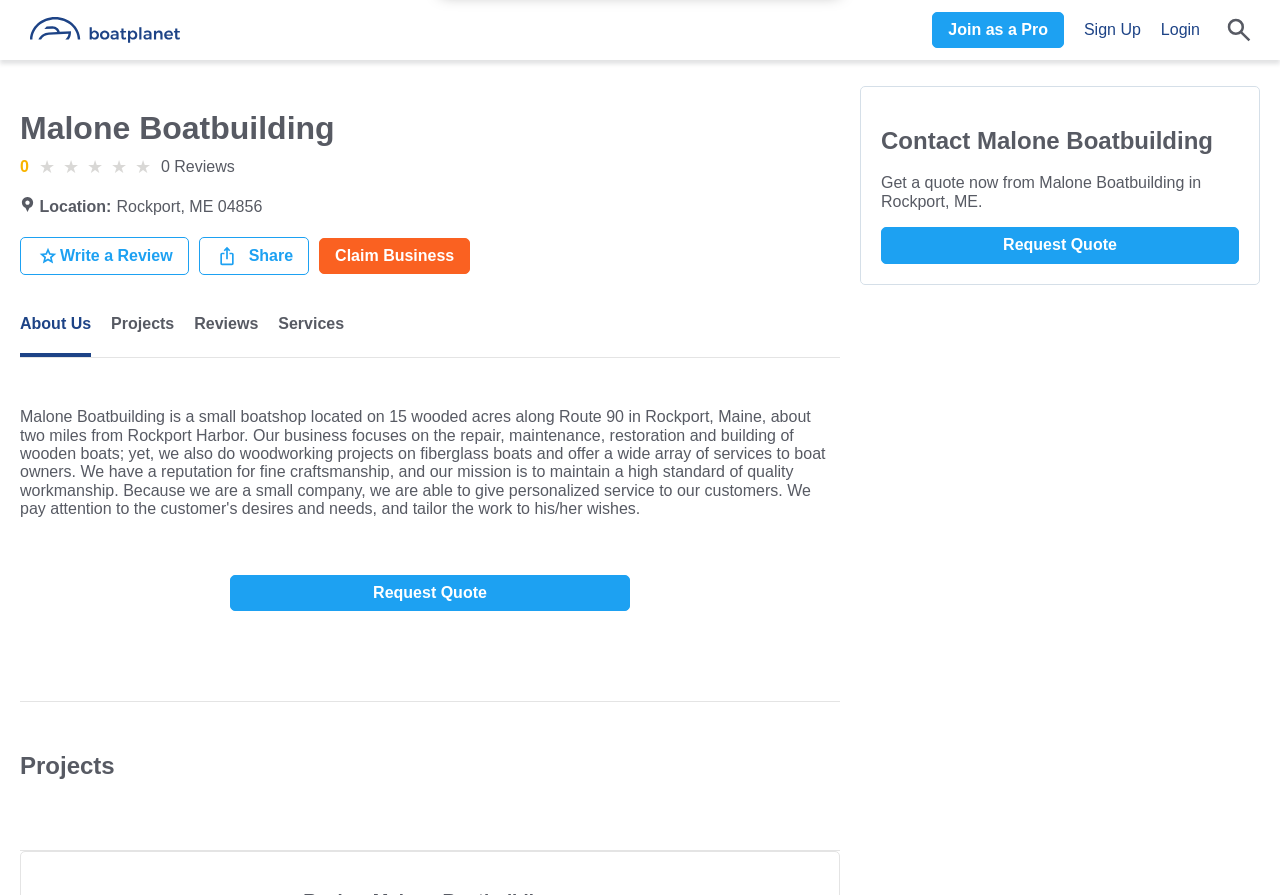Pinpoint the bounding box coordinates of the element that must be clicked to accomplish the following instruction: "Click on the 'Cyberpower Surge Protector Review' link". The coordinates should be in the format of four float numbers between 0 and 1, i.e., [left, top, right, bottom].

None